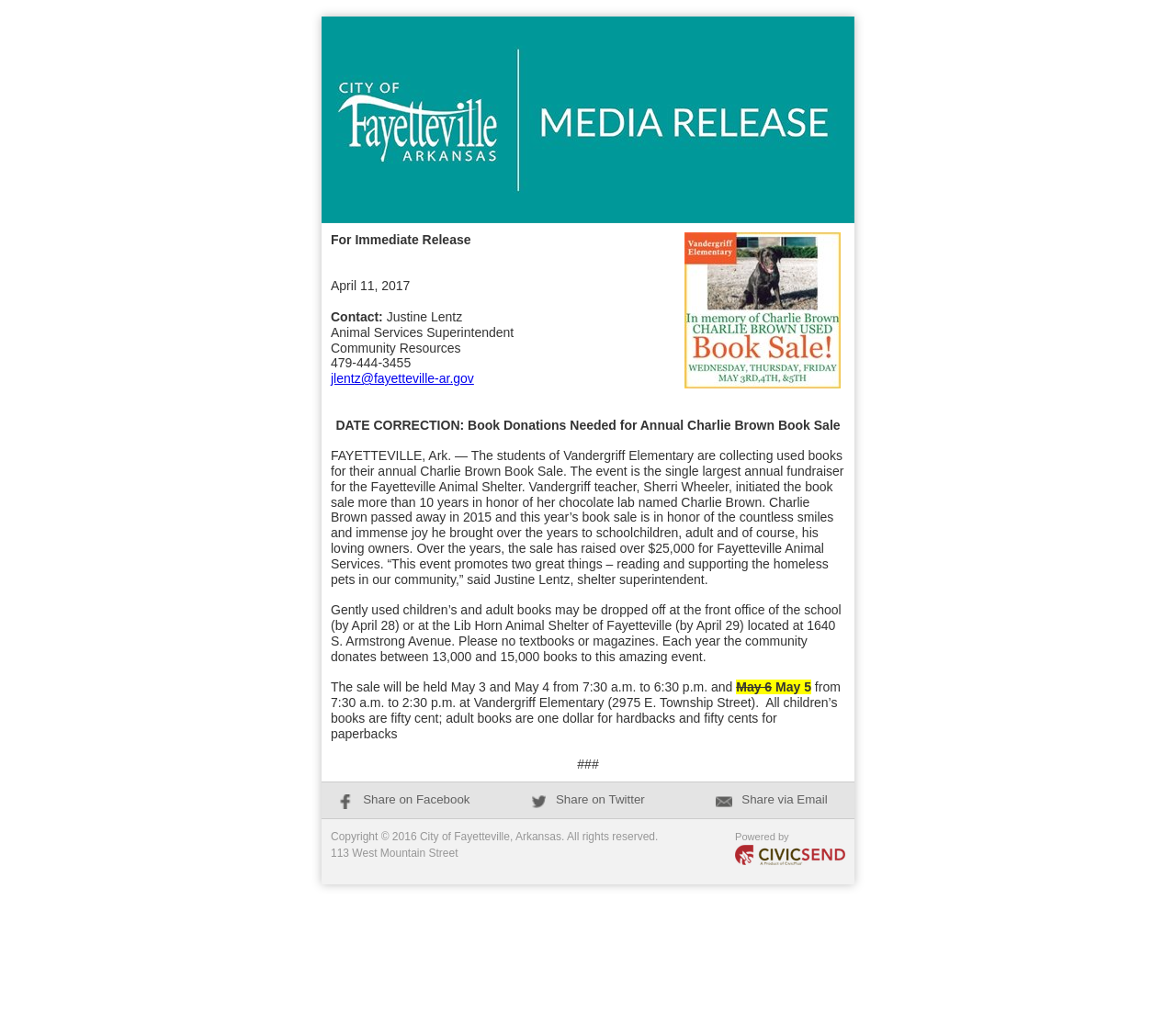Construct a comprehensive description capturing every detail on the webpage.

The webpage is about a media release for the annual Charlie Brown Book Sale, a fundraiser for the Fayetteville Animal Shelter. The event is organized by Vandergriff Elementary School, and this year's sale is in honor of Charlie Brown, a chocolate lab who passed away in 2015. The sale has raised over $25,000 for the animal shelter in the past.

The page is divided into two main sections. The top section contains a table with three columns, each containing a social media sharing option: Facebook, Twitter, and Email. Below this table, there is a large block of text that provides details about the book sale, including the dates, times, and location of the event. The text also mentions that gently used children's and adult books can be donated to the school or the animal shelter, and that no textbooks or magazines are accepted.

The text block is followed by a smaller section that displays the copyright information for the City of Fayetteville, Arkansas, along with a note about the webpage being powered by CivicSend, a product of CivicPlus.

There are no images on the page, except for the social media icons in the top section. The overall layout is simple and easy to read, with a clear hierarchy of information.